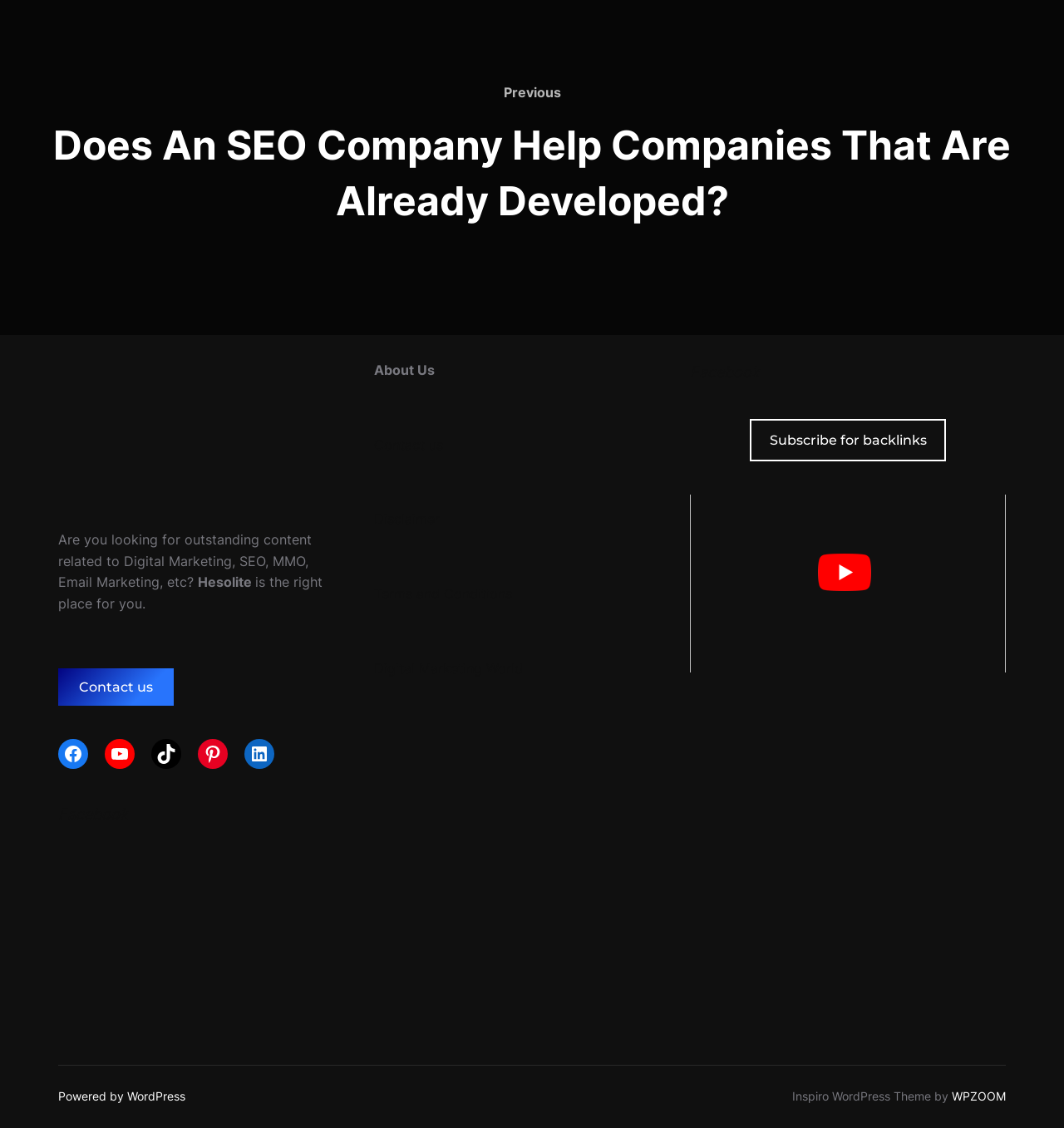Use a single word or phrase to answer the following:
What is the name of the website?

Hesolite